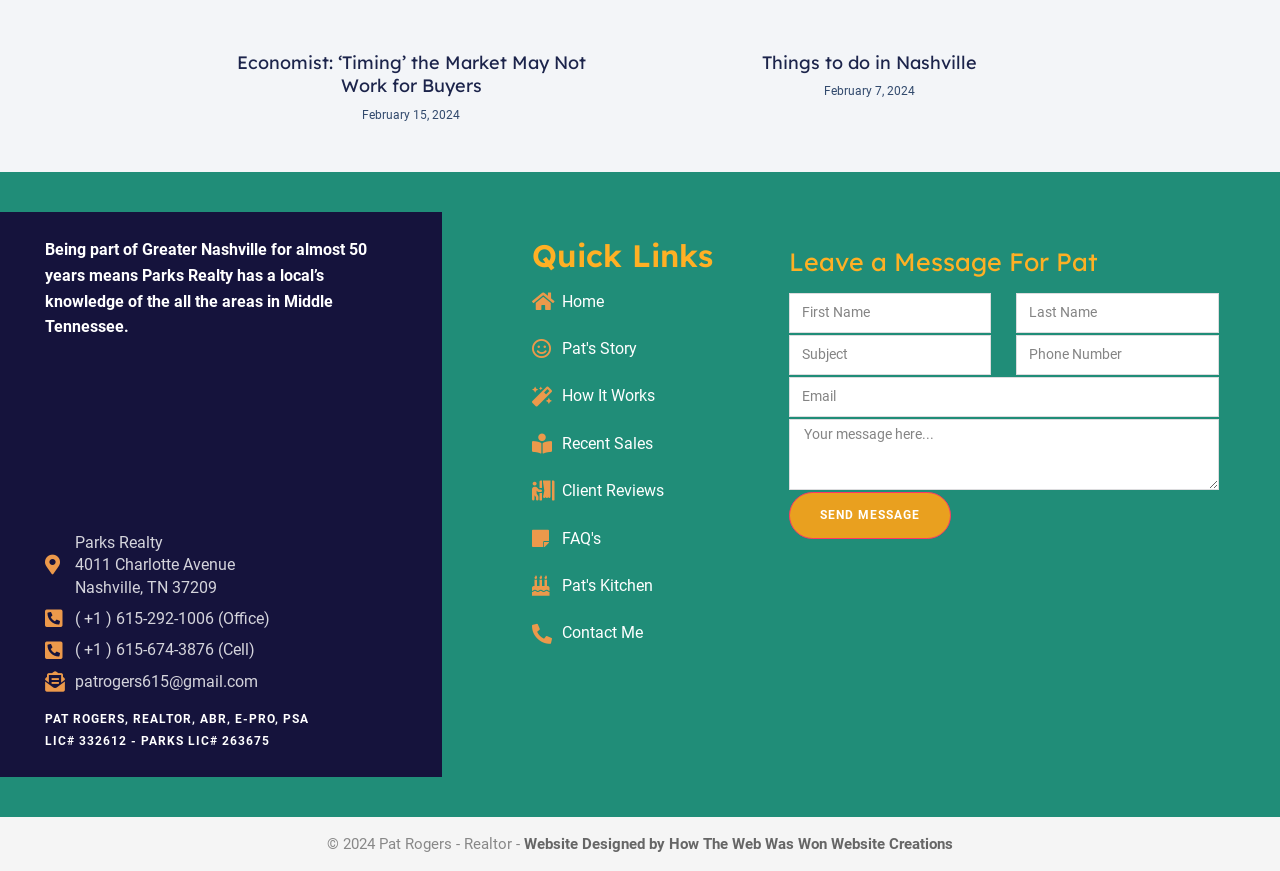Please determine the bounding box coordinates of the area that needs to be clicked to complete this task: 'Click the 'Home' link'. The coordinates must be four float numbers between 0 and 1, formatted as [left, top, right, bottom].

[0.416, 0.334, 0.576, 0.359]